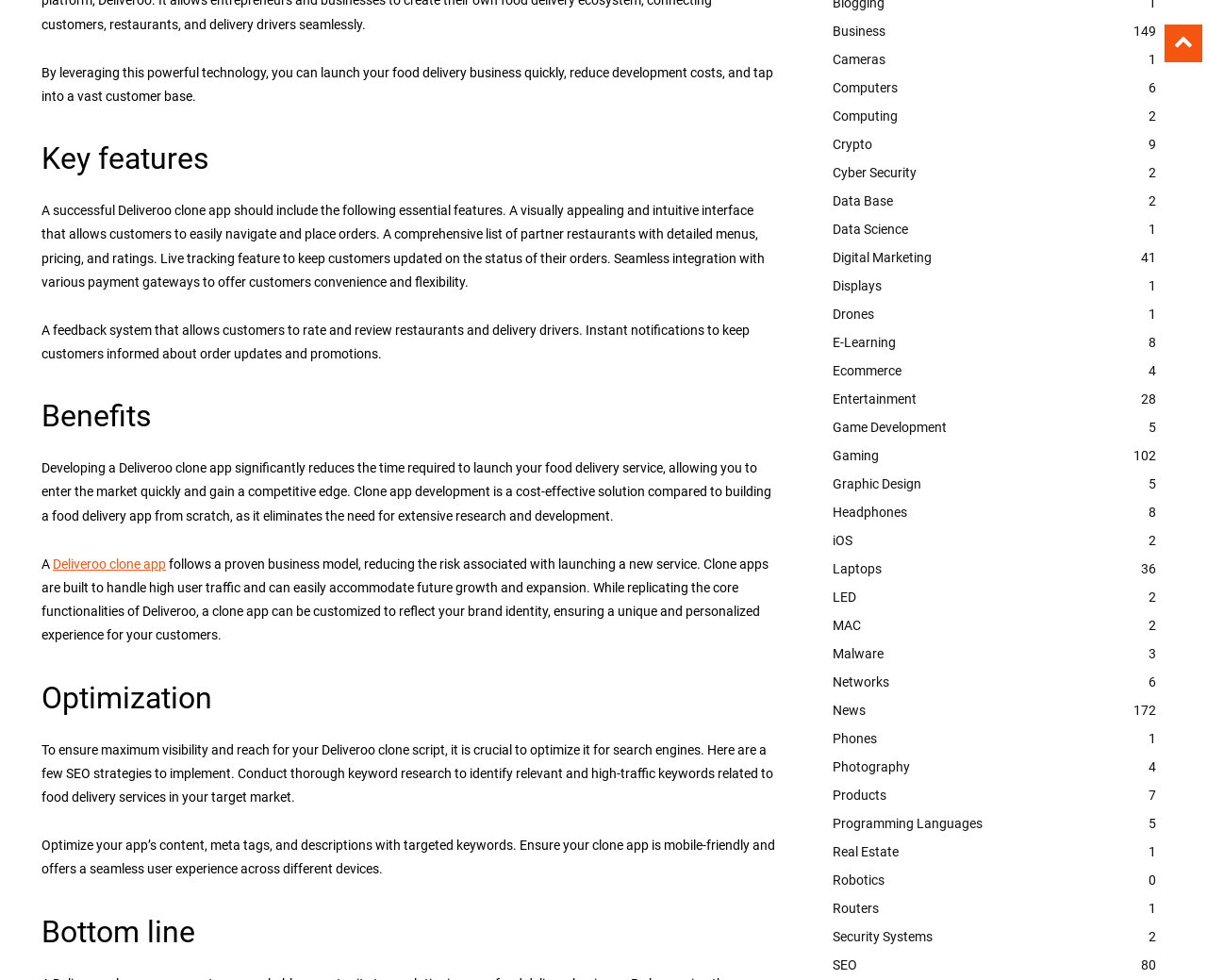Find the bounding box coordinates for the area you need to click to carry out the instruction: "Explore 'Business 149'". The coordinates should be four float numbers between 0 and 1, indicated as [left, top, right, bottom].

[0.68, 0.017, 0.966, 0.046]